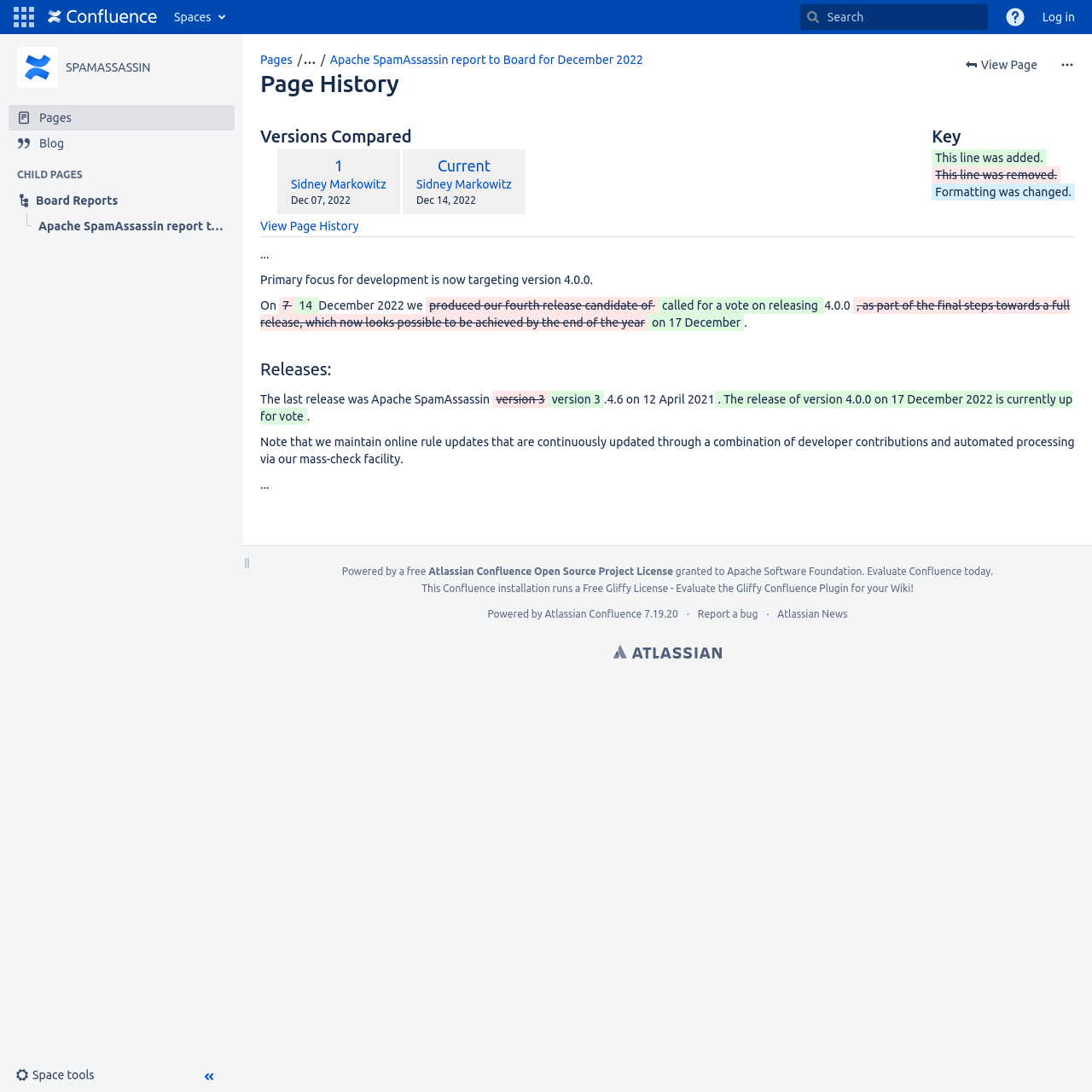Please identify the coordinates of the bounding box that should be clicked to fulfill this instruction: "View Page History".

[0.238, 0.199, 0.328, 0.215]